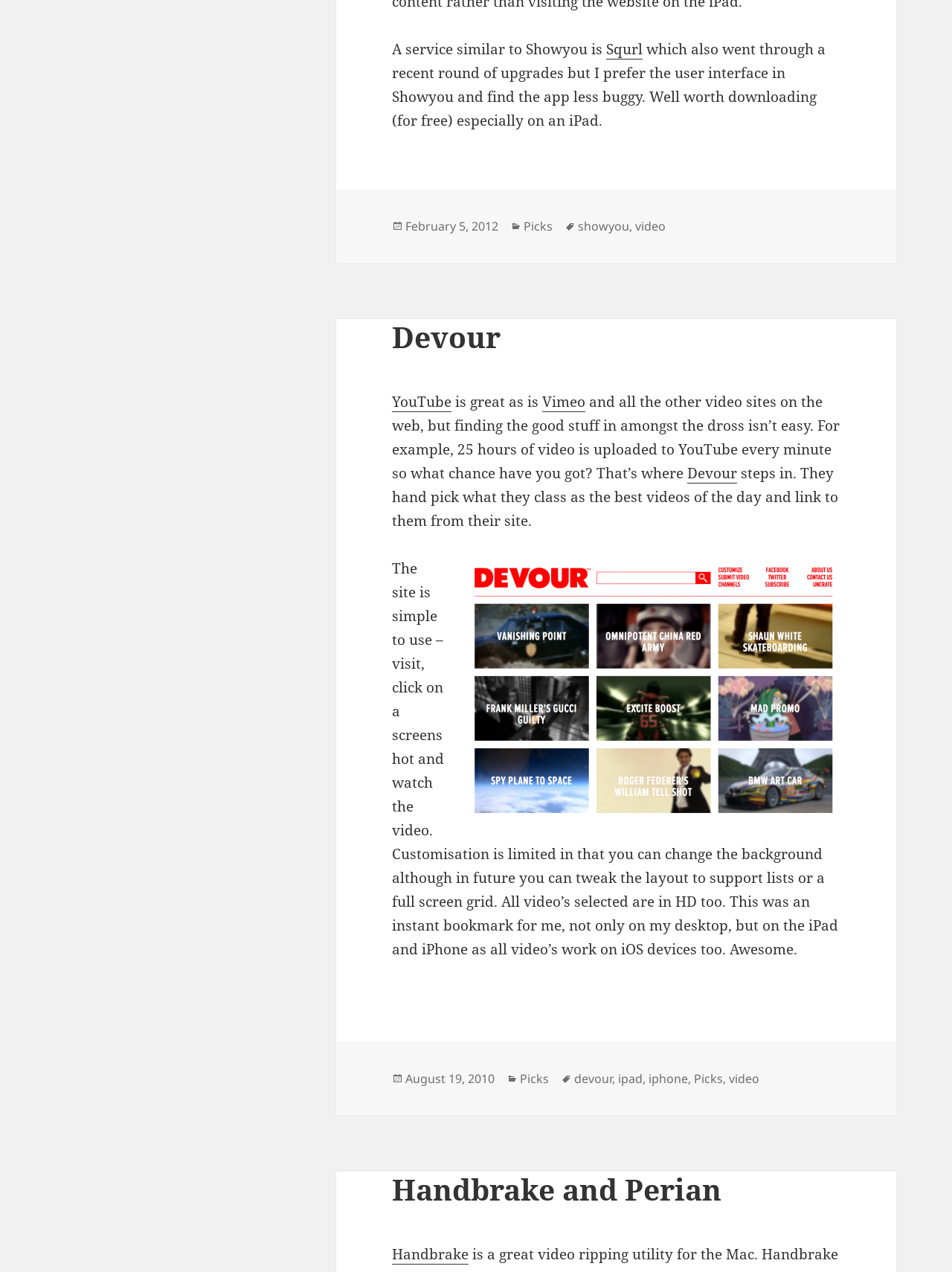From the webpage screenshot, identify the region described by February 5, 2012. Provide the bounding box coordinates as (top-left x, top-left y, bottom-right x, bottom-right y), with each value being a floating point number between 0 and 1.

[0.426, 0.171, 0.523, 0.185]